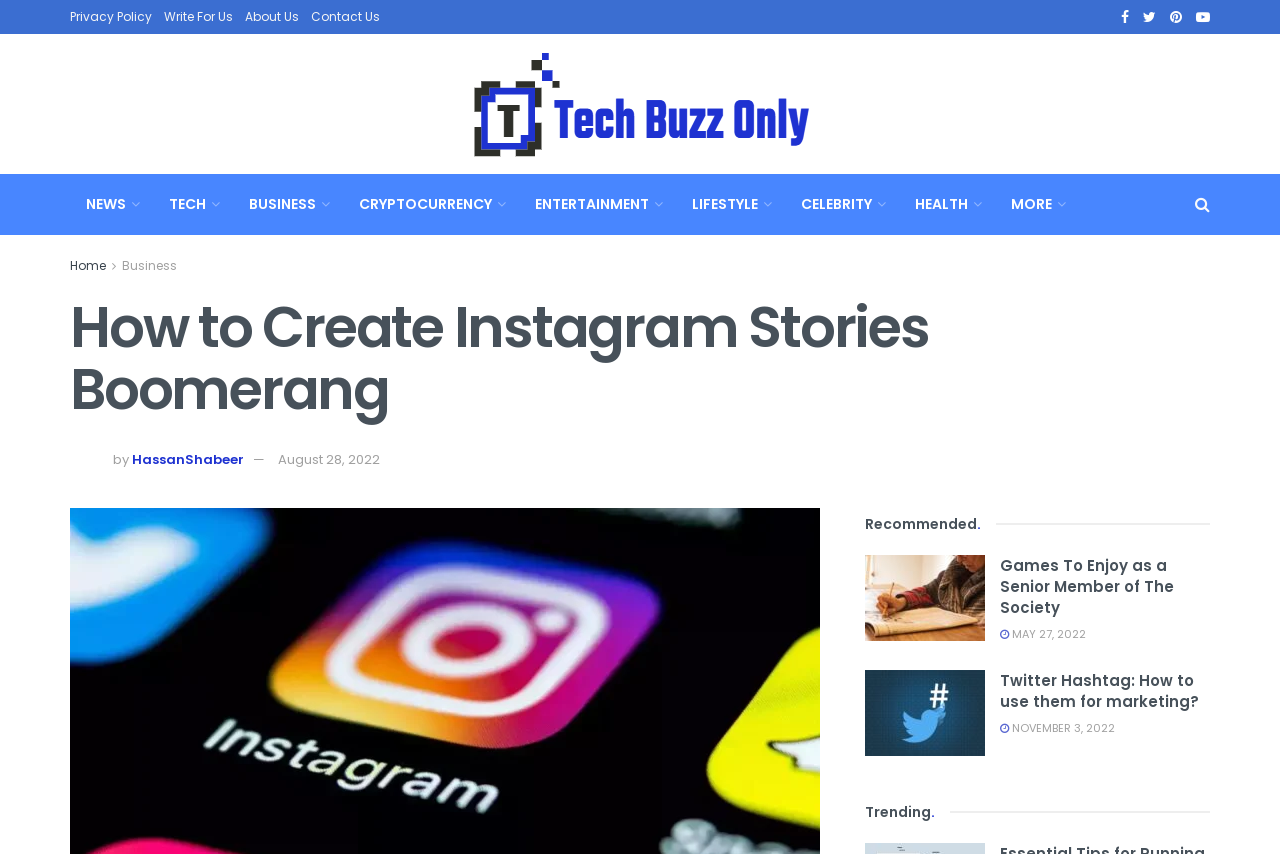For the given element description Business, determine the bounding box coordinates of the UI element. The coordinates should follow the format (top-left x, top-left y, bottom-right x, bottom-right y) and be within the range of 0 to 1.

[0.182, 0.204, 0.268, 0.275]